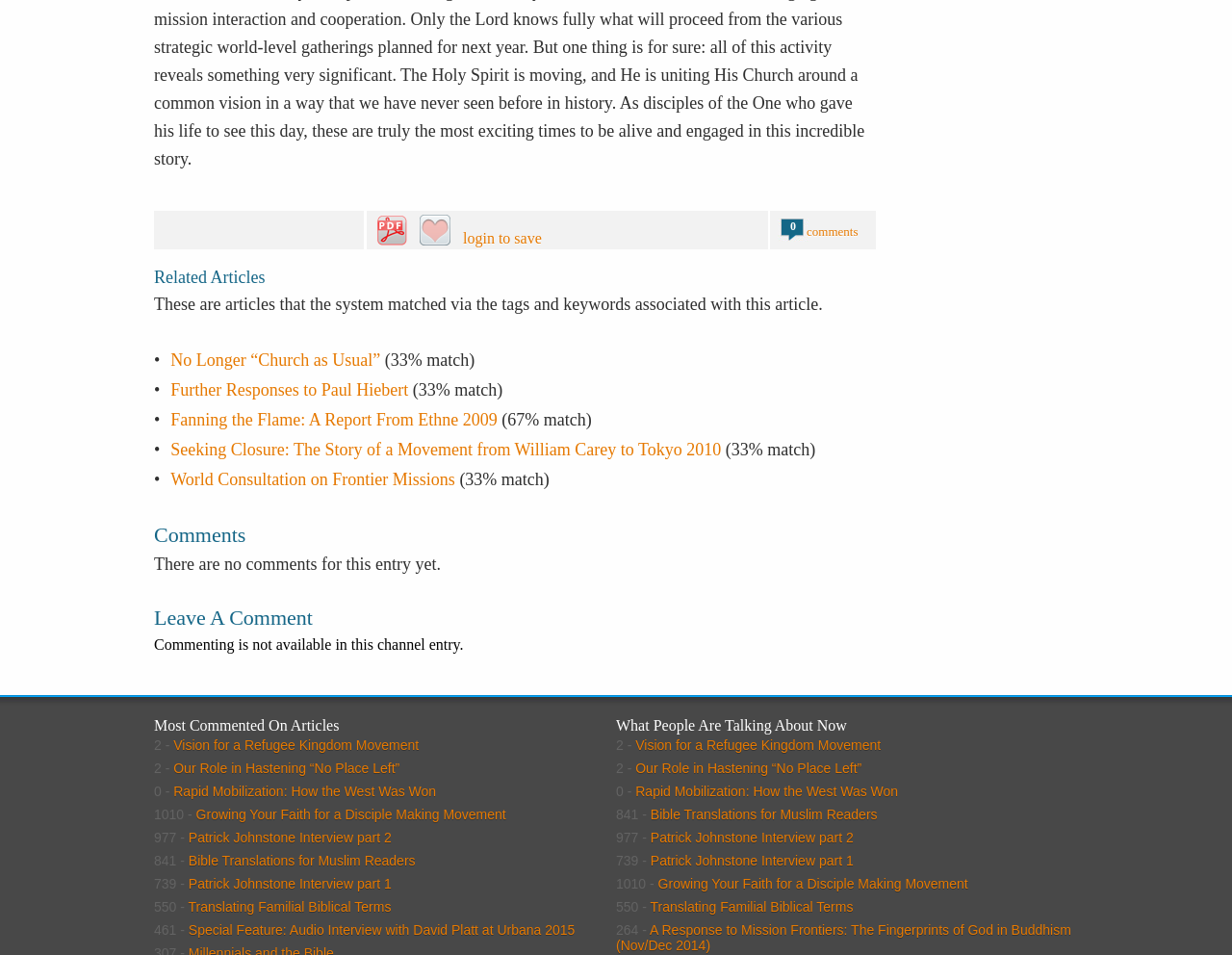Identify the bounding box coordinates of the element to click to follow this instruction: 'Click on 'FEATURED''. Ensure the coordinates are four float values between 0 and 1, provided as [left, top, right, bottom].

None